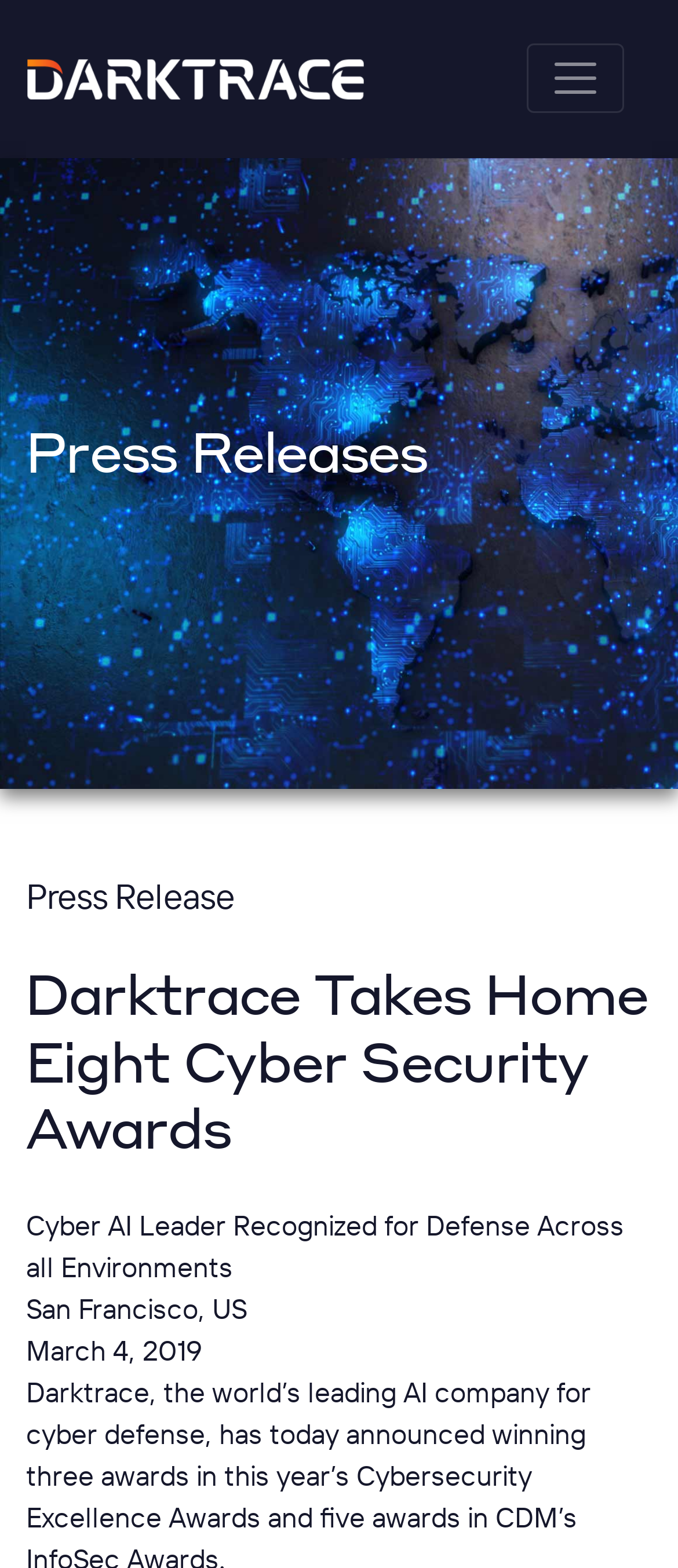Using the element description title="Darktrace", predict the bounding box coordinates for the UI element. Provide the coordinates in (top-left x, top-left y, bottom-right x, bottom-right y) format with values ranging from 0 to 1.

[0.038, 0.009, 0.558, 0.092]